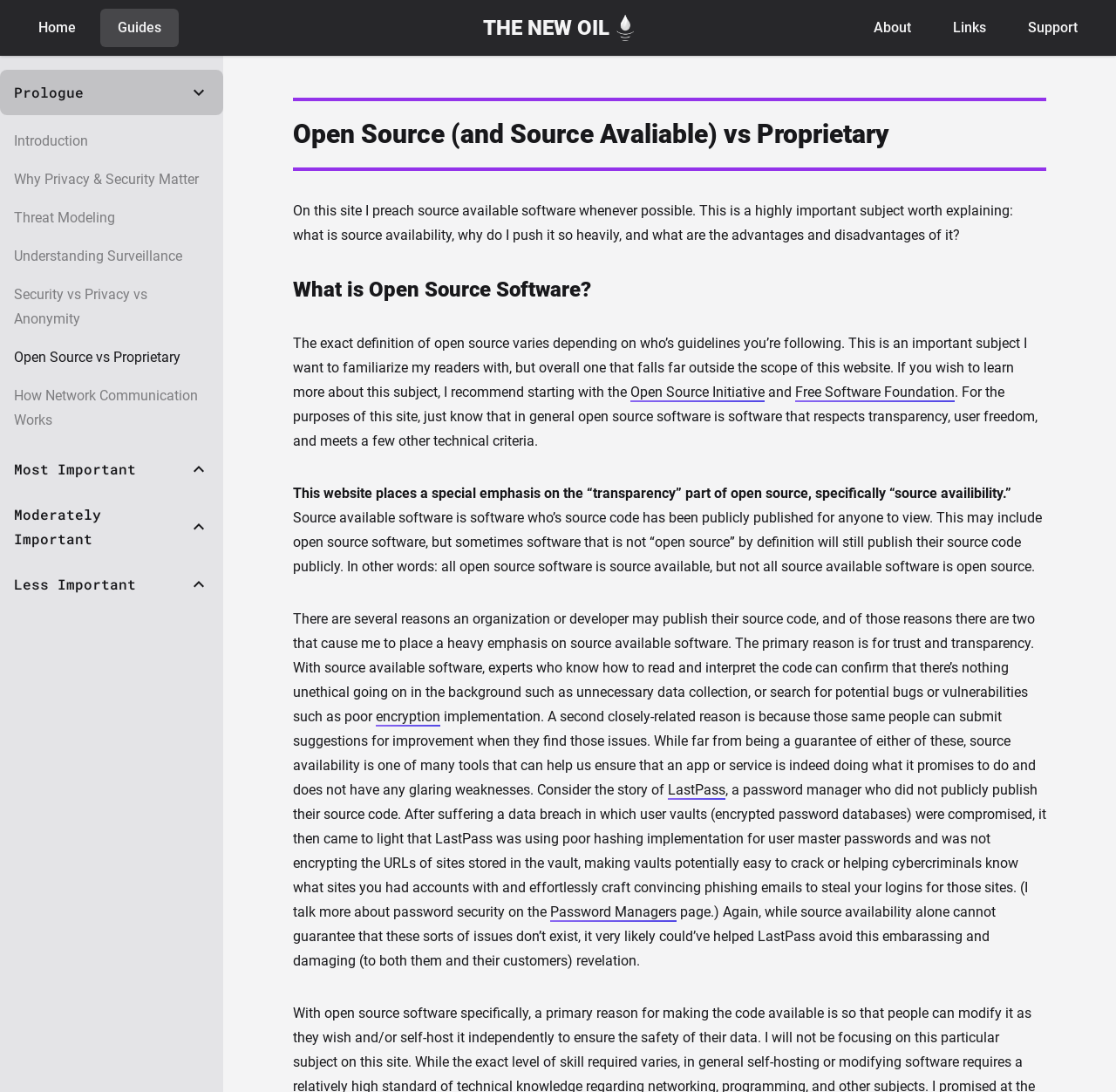What is the purpose of source available software?
Please give a detailed and elaborate answer to the question based on the image.

According to the webpage, the primary reason for source available software is for trust and transparency, allowing experts to review the code and confirm that there are no unethical practices or vulnerabilities.